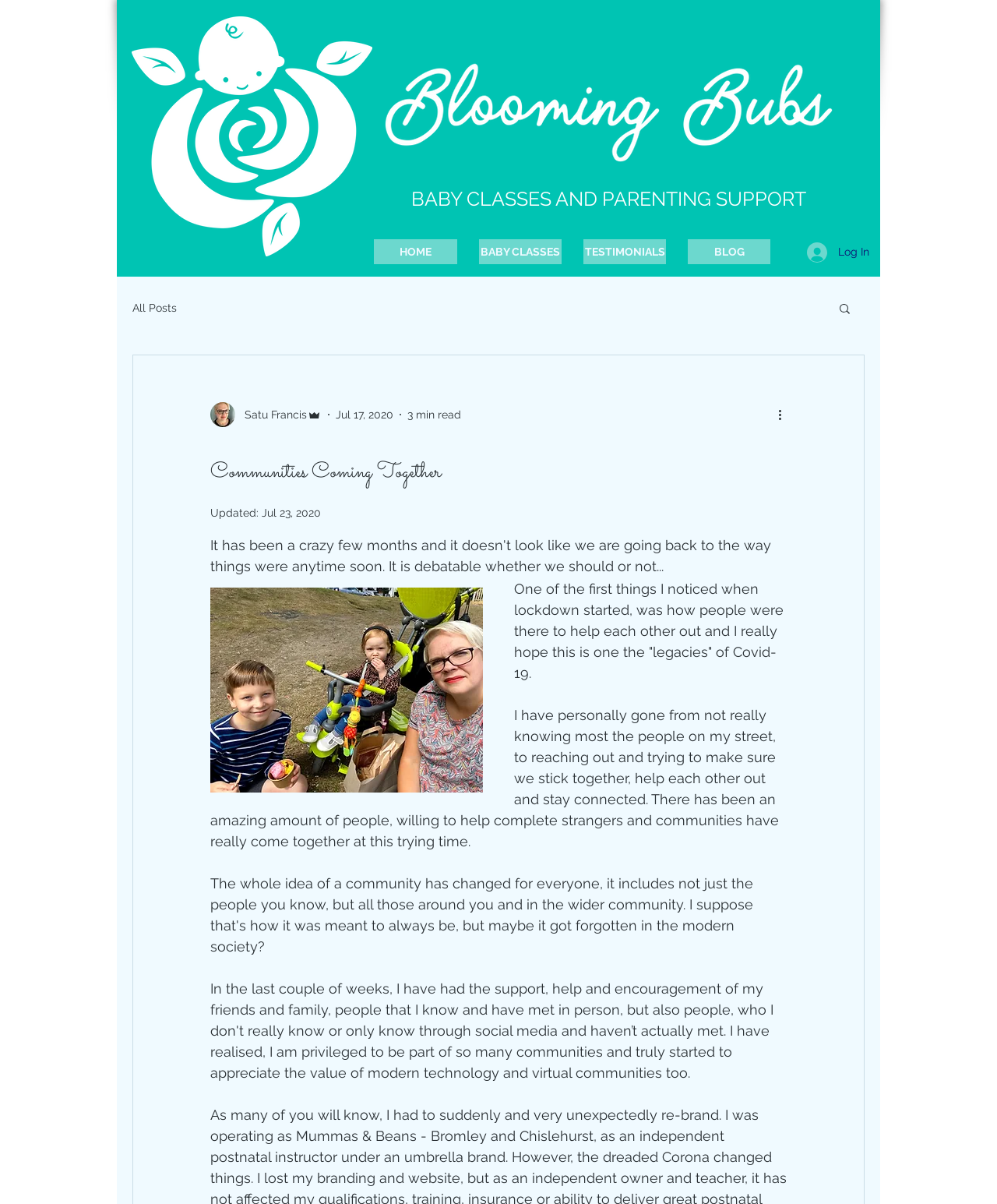Identify and provide the main heading of the webpage.

Communities Coming Together